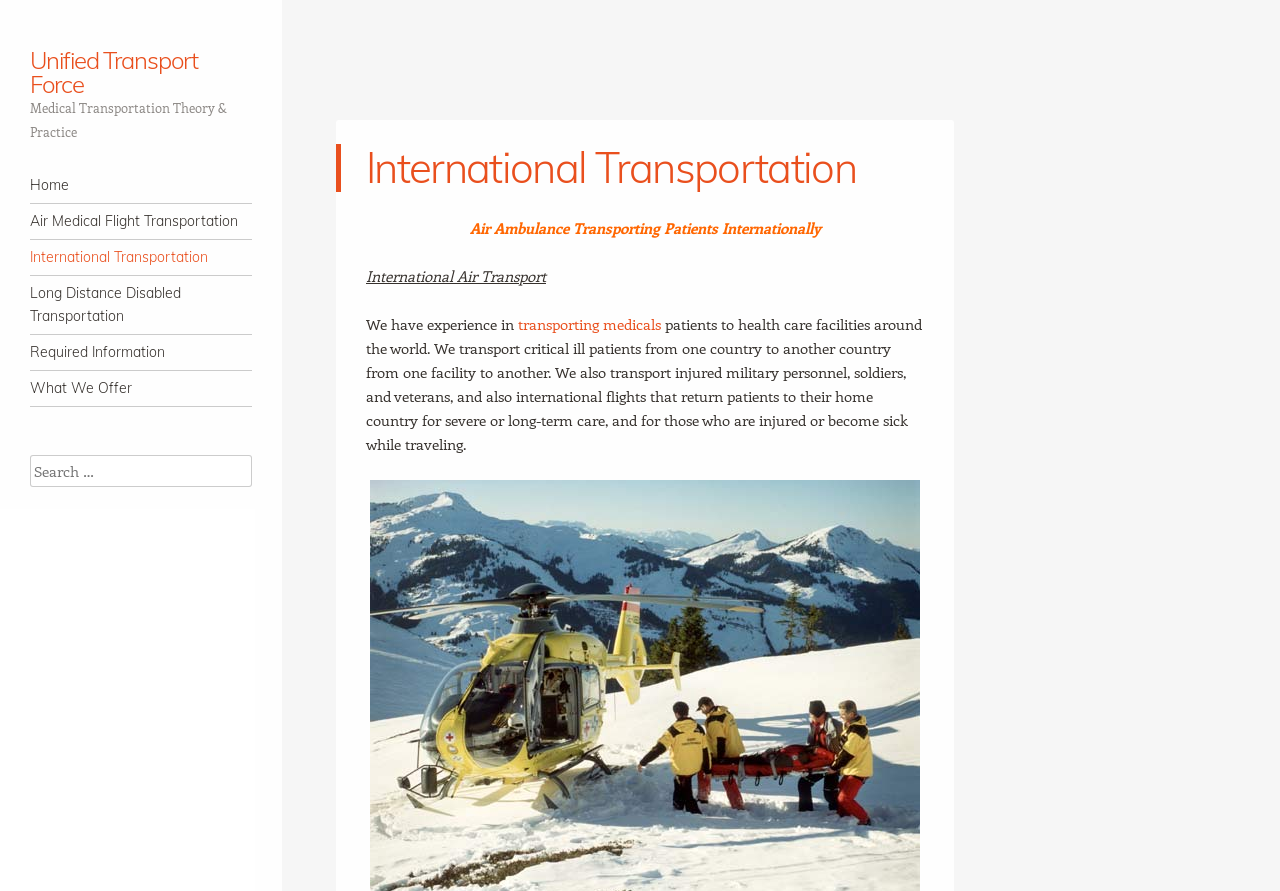Show the bounding box coordinates for the element that needs to be clicked to execute the following instruction: "Search for something". Provide the coordinates in the form of four float numbers between 0 and 1, i.e., [left, top, right, bottom].

[0.023, 0.511, 0.197, 0.547]